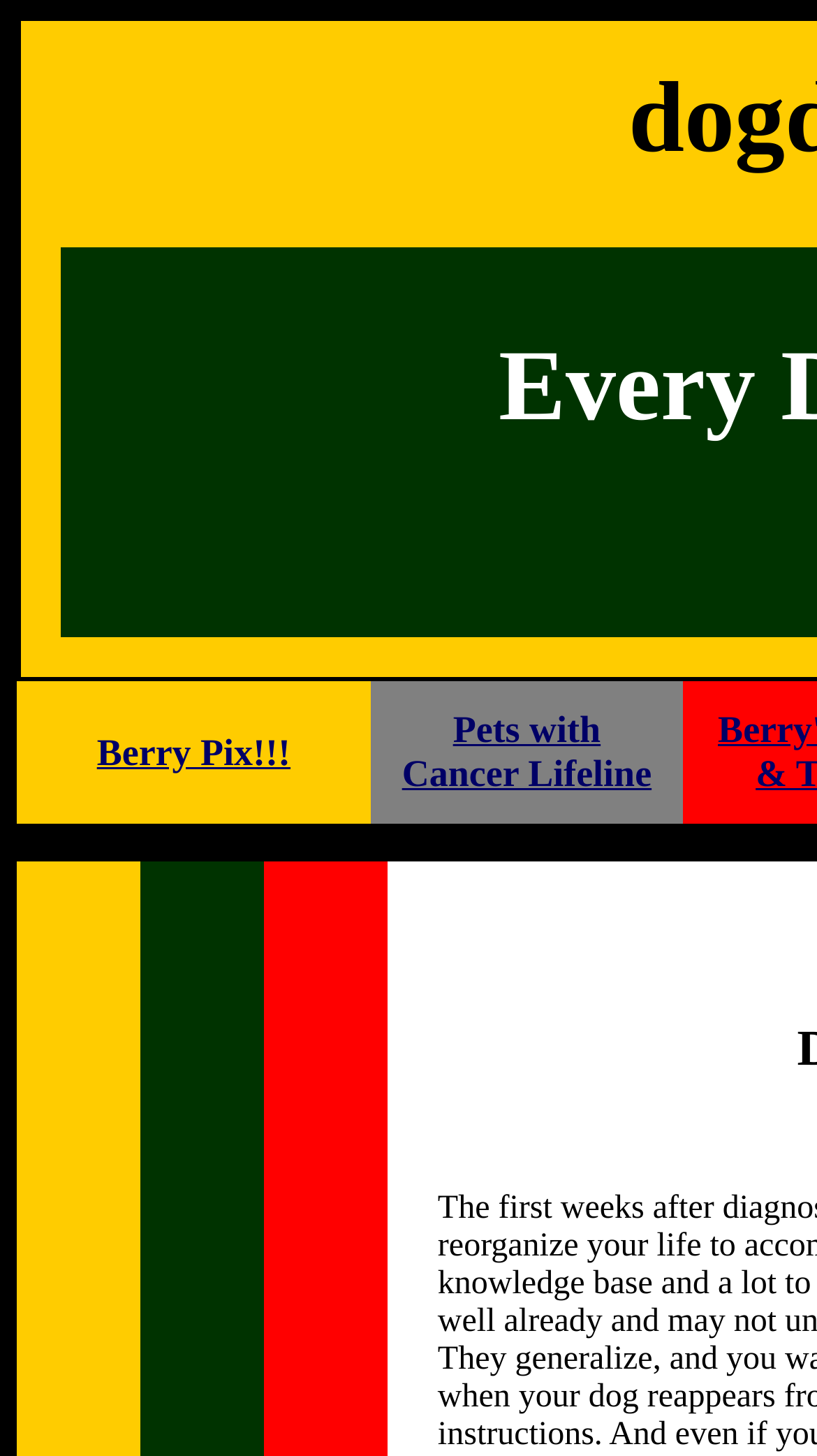Find the bounding box of the web element that fits this description: "Pets with Cancer Lifeline".

[0.492, 0.491, 0.798, 0.546]